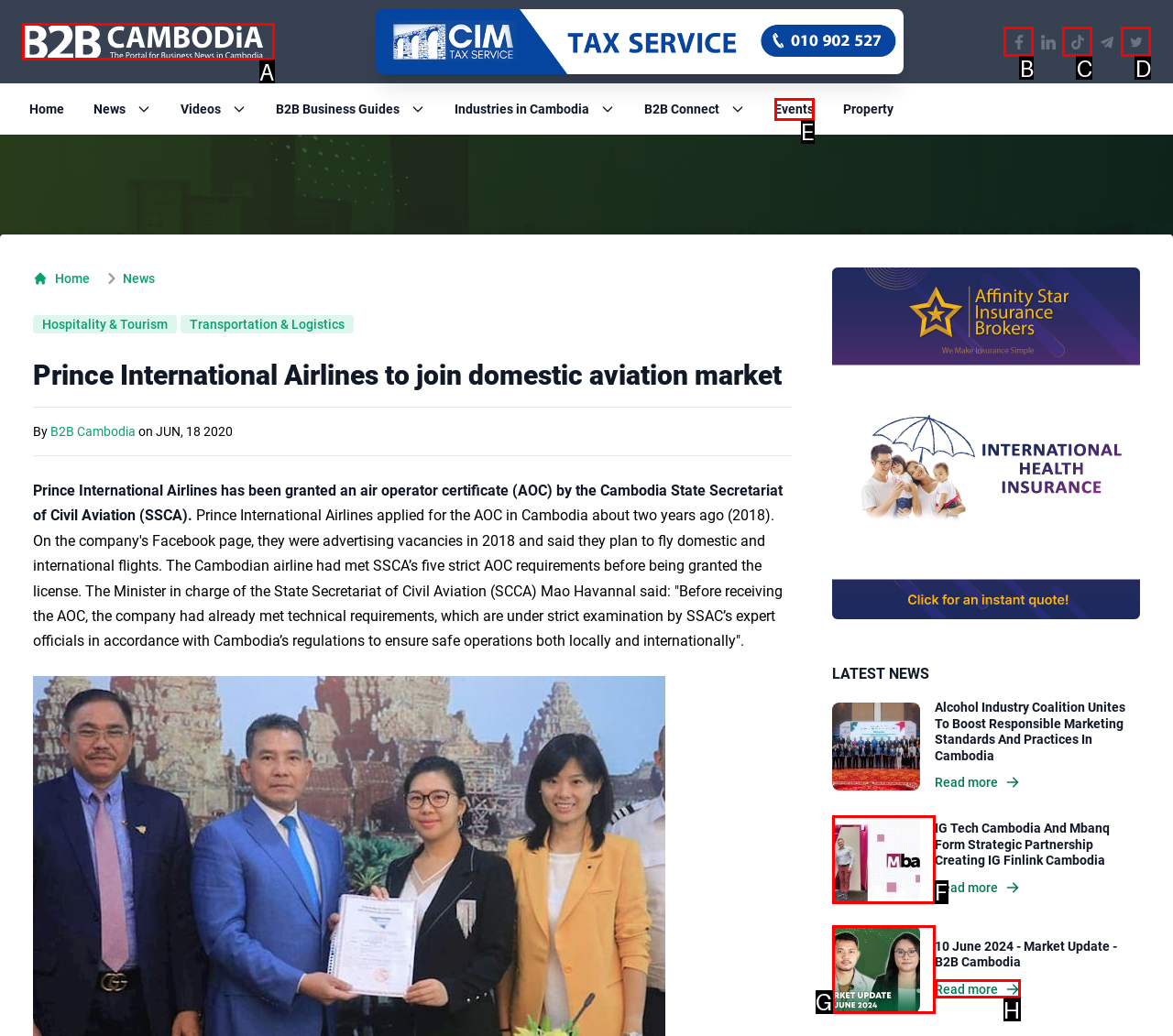Match the description: aria-label="Visit our TikTok page" to one of the options shown. Reply with the letter of the best match.

C